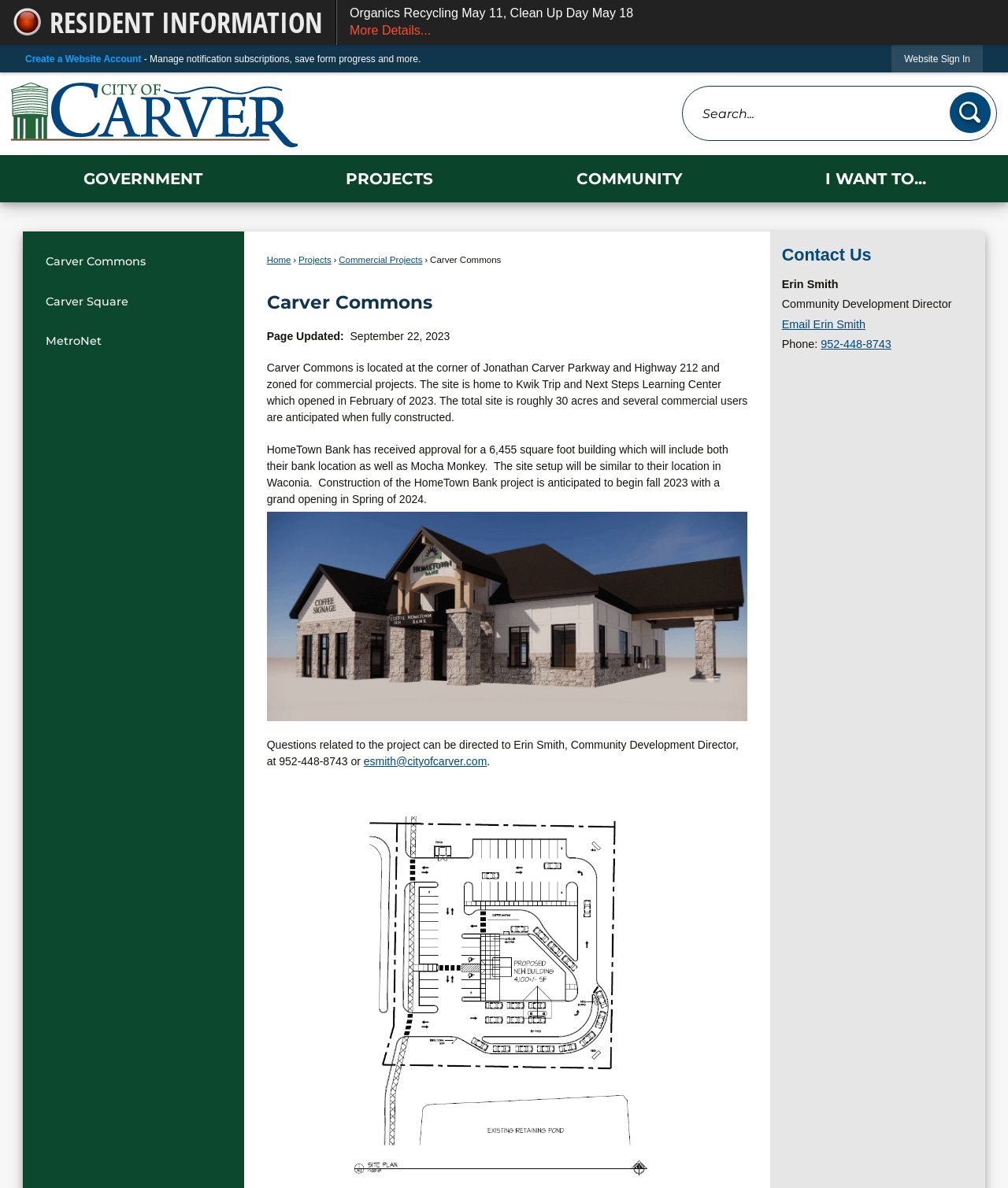What is the location of Carver Commons?
By examining the image, provide a one-word or phrase answer.

Corner of Jonathan Carver Parkway and Highway 212